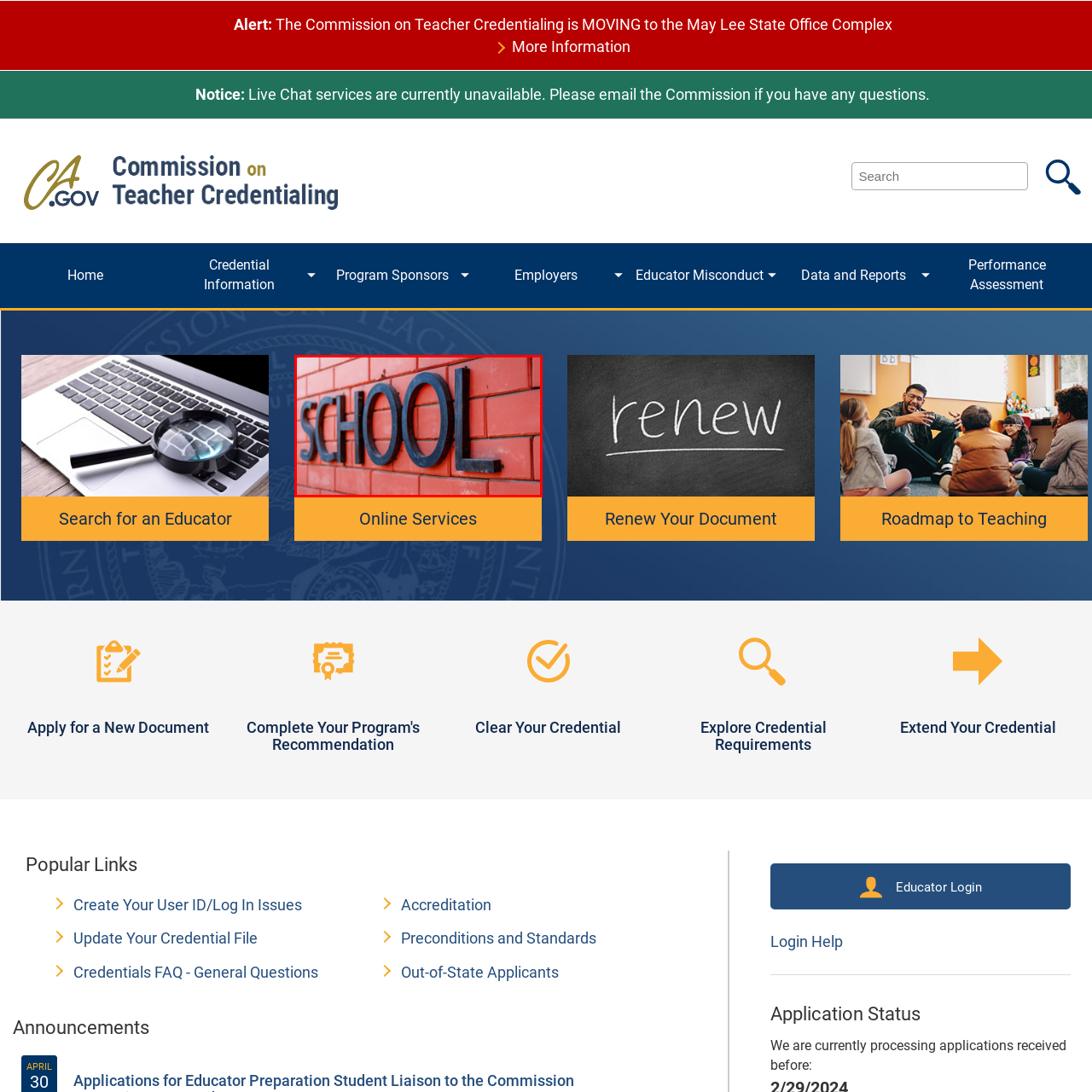What does the sign symbolize? Inspect the image encased in the red bounding box and answer using only one word or a brief phrase.

learning and community